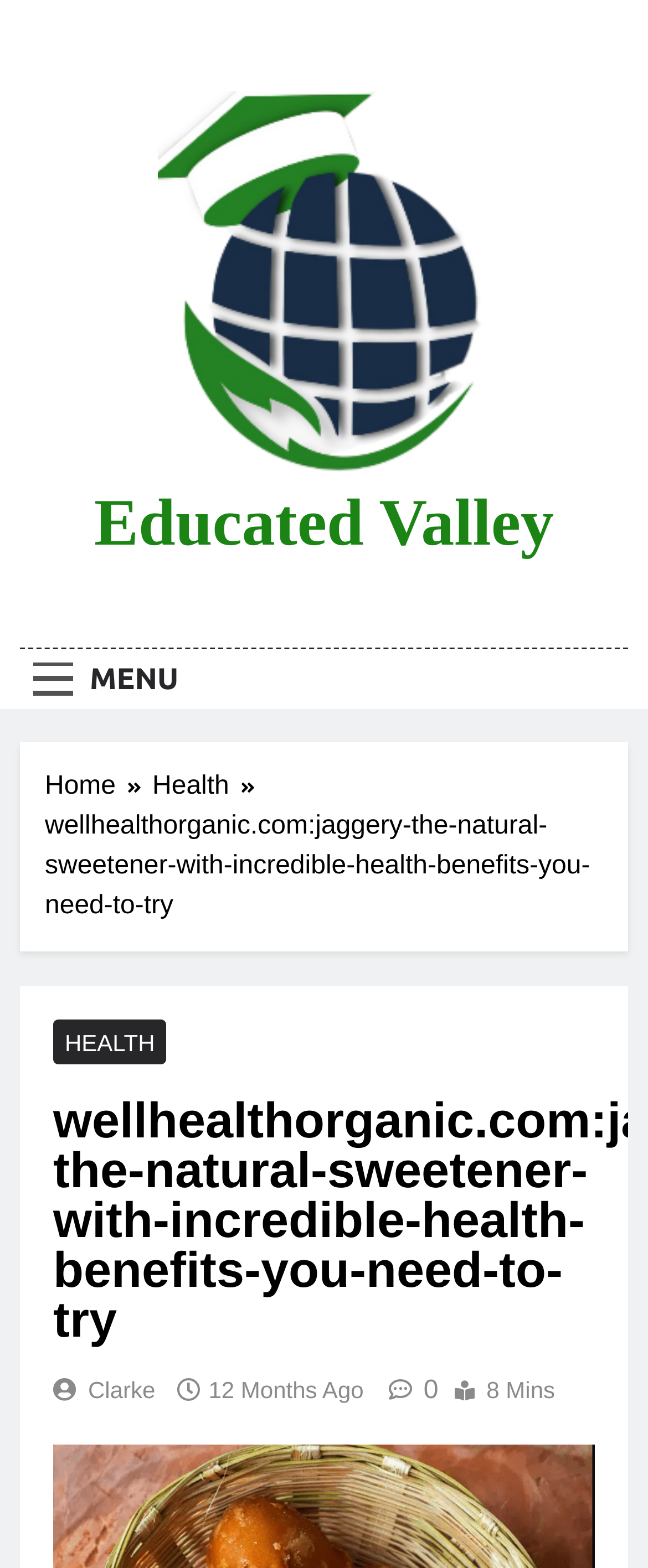Use the details in the image to answer the question thoroughly: 
How many links are in the breadcrumbs navigation?

I counted the number of link elements within the navigation element with the role 'Breadcrumbs', which are 'Home' and 'Health'.